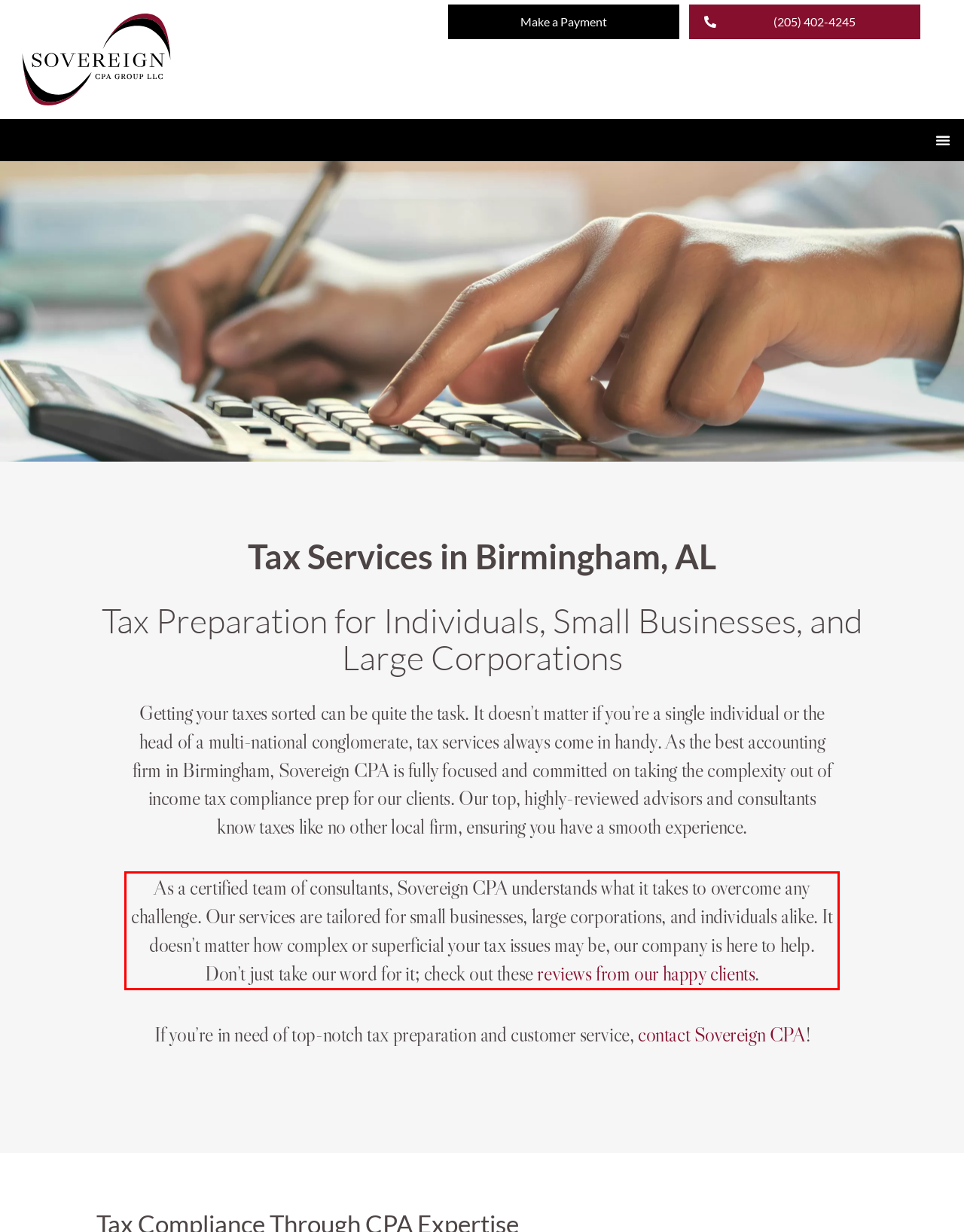Locate the red bounding box in the provided webpage screenshot and use OCR to determine the text content inside it.

As a certified team of consultants, Sovereign CPA understands what it takes to overcome any challenge. Our services are tailored for small businesses, large corporations, and individuals alike. It doesn’t matter how complex or superficial your tax issues may be, our company is here to help. Don’t just take our word for it; check out these reviews from our happy clients.